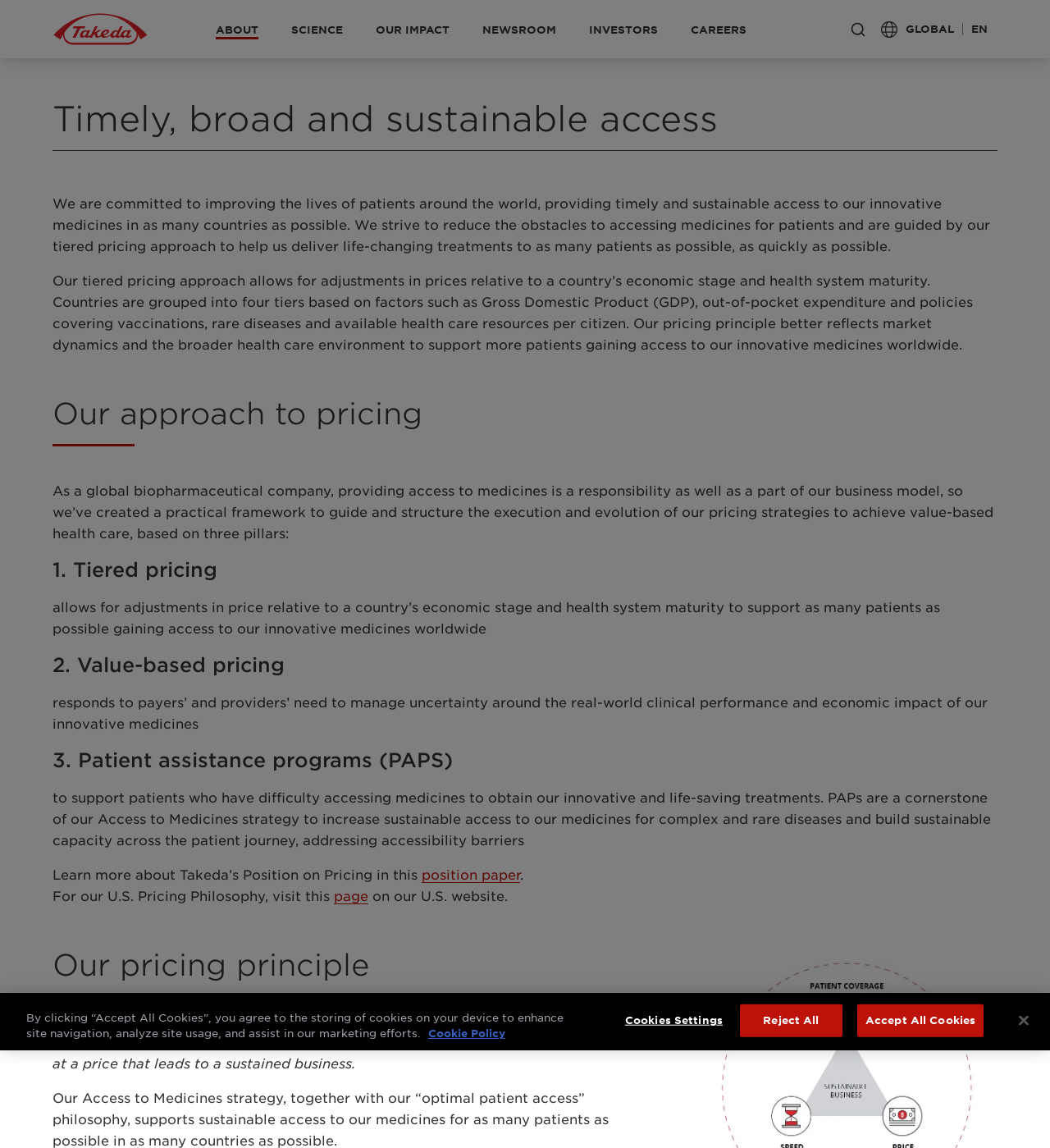Please identify the bounding box coordinates of the area that needs to be clicked to fulfill the following instruction: "Download PDF."

None